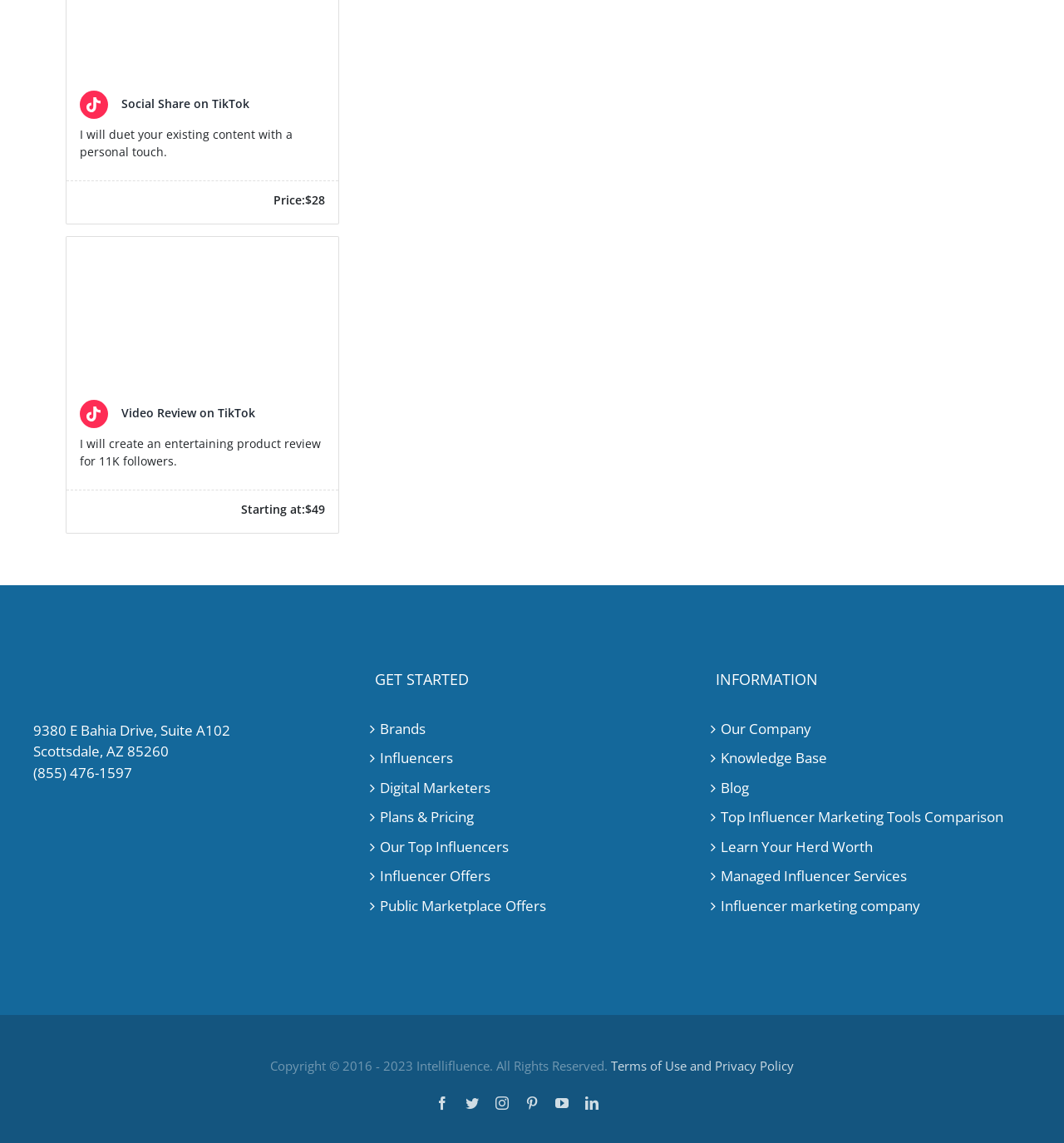For the following element description, predict the bounding box coordinates in the format (top-left x, top-left y, bottom-right x, bottom-right y). All values should be floating point numbers between 0 and 1. Description: Top Influencer Marketing Tools Comparison

[0.678, 0.706, 0.965, 0.724]